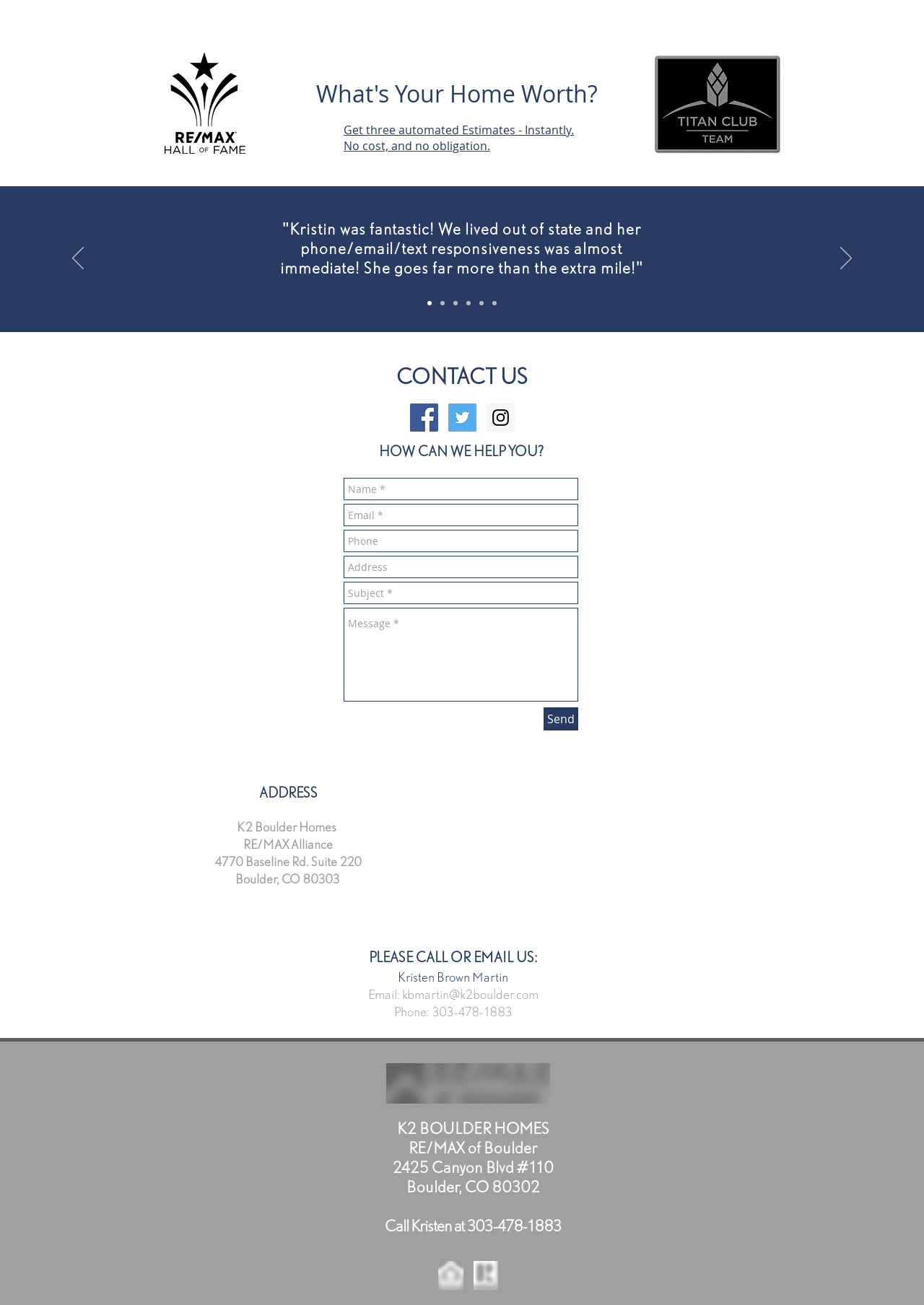Please locate the UI element described by "303-478-1883" and provide its bounding box coordinates.

[0.467, 0.769, 0.554, 0.781]